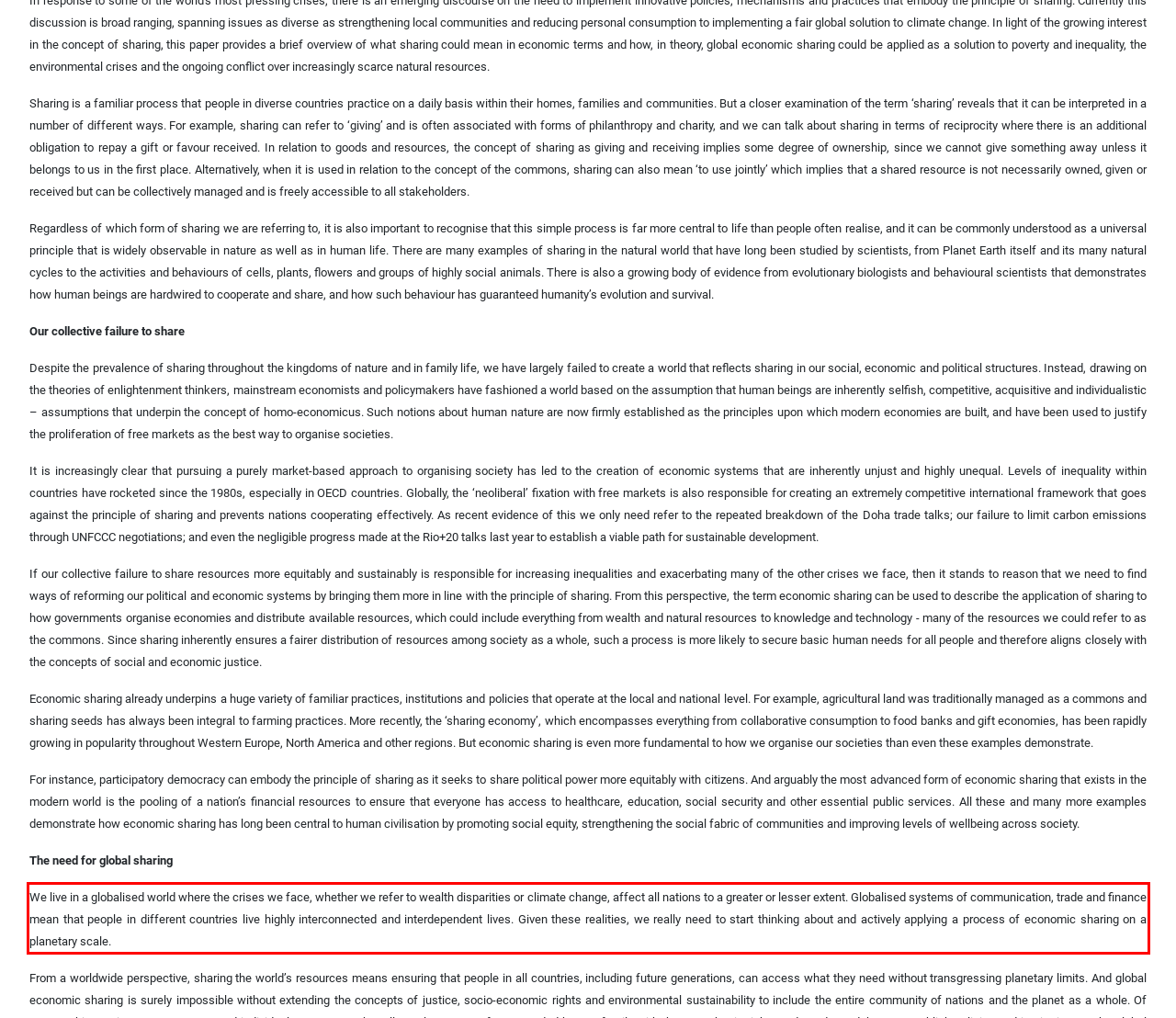You are given a screenshot showing a webpage with a red bounding box. Perform OCR to capture the text within the red bounding box.

We live in a globalised world where the crises we face, whether we refer to wealth disparities or climate change, affect all nations to a greater or lesser extent. Globalised systems of communication, trade and finance mean that people in different countries live highly interconnected and interdependent lives. Given these realities, we really need to start thinking about and actively applying a process of economic sharing on a planetary scale.